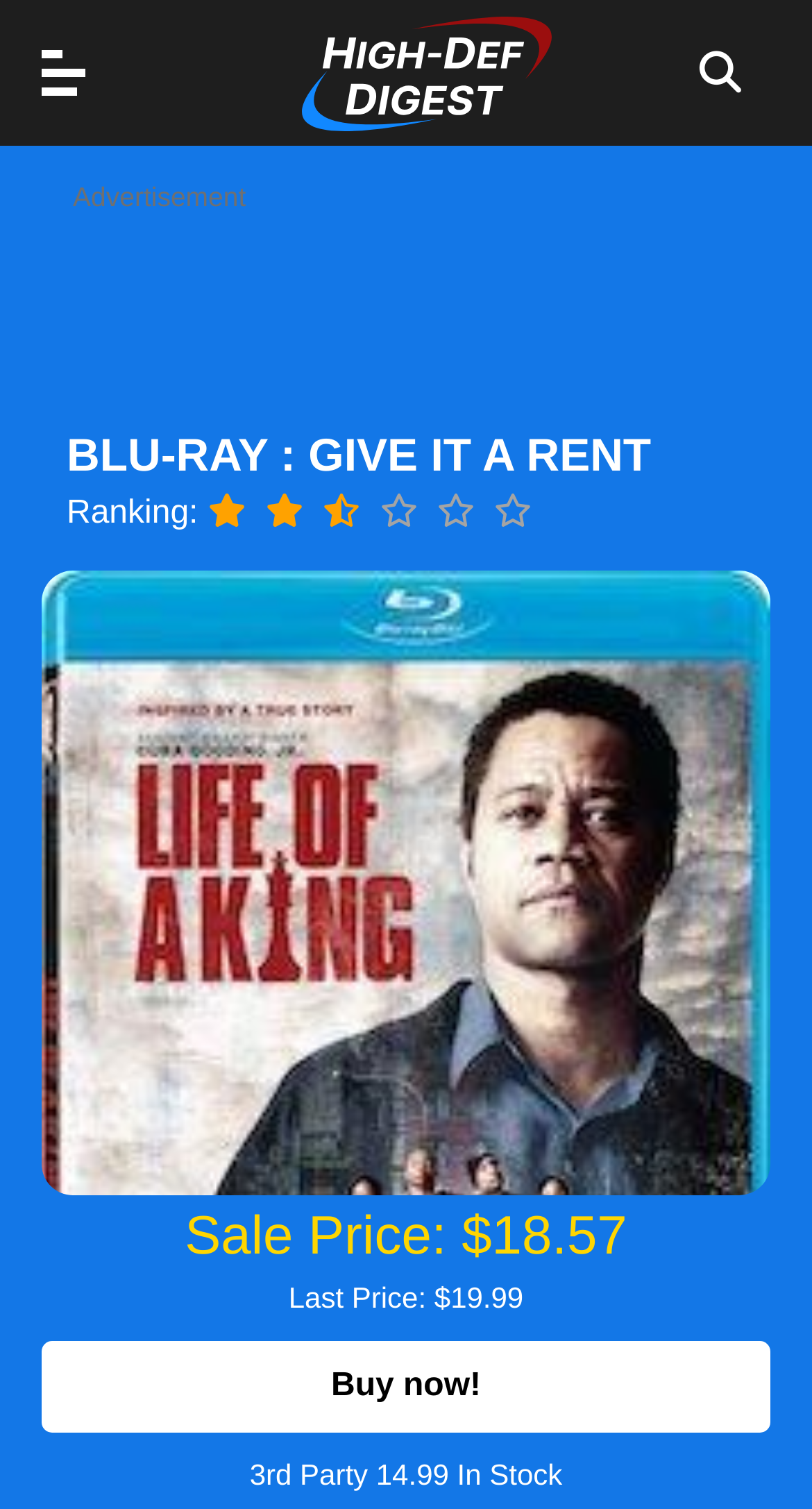What is the headline of the webpage?

Life of a King